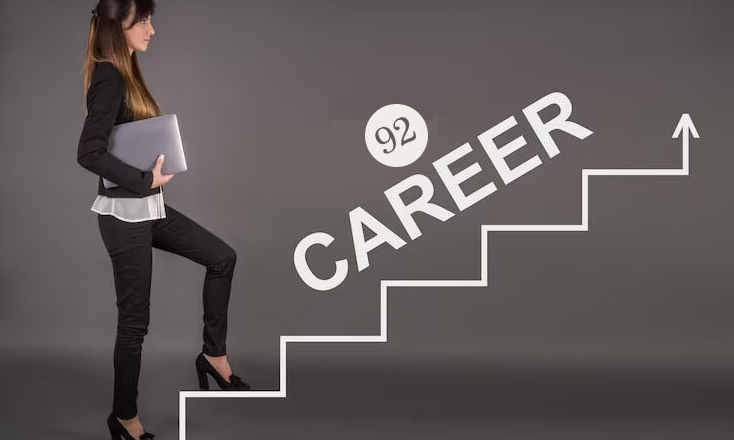Answer the question below in one word or phrase:
What do the stairs in the image represent?

Career growth